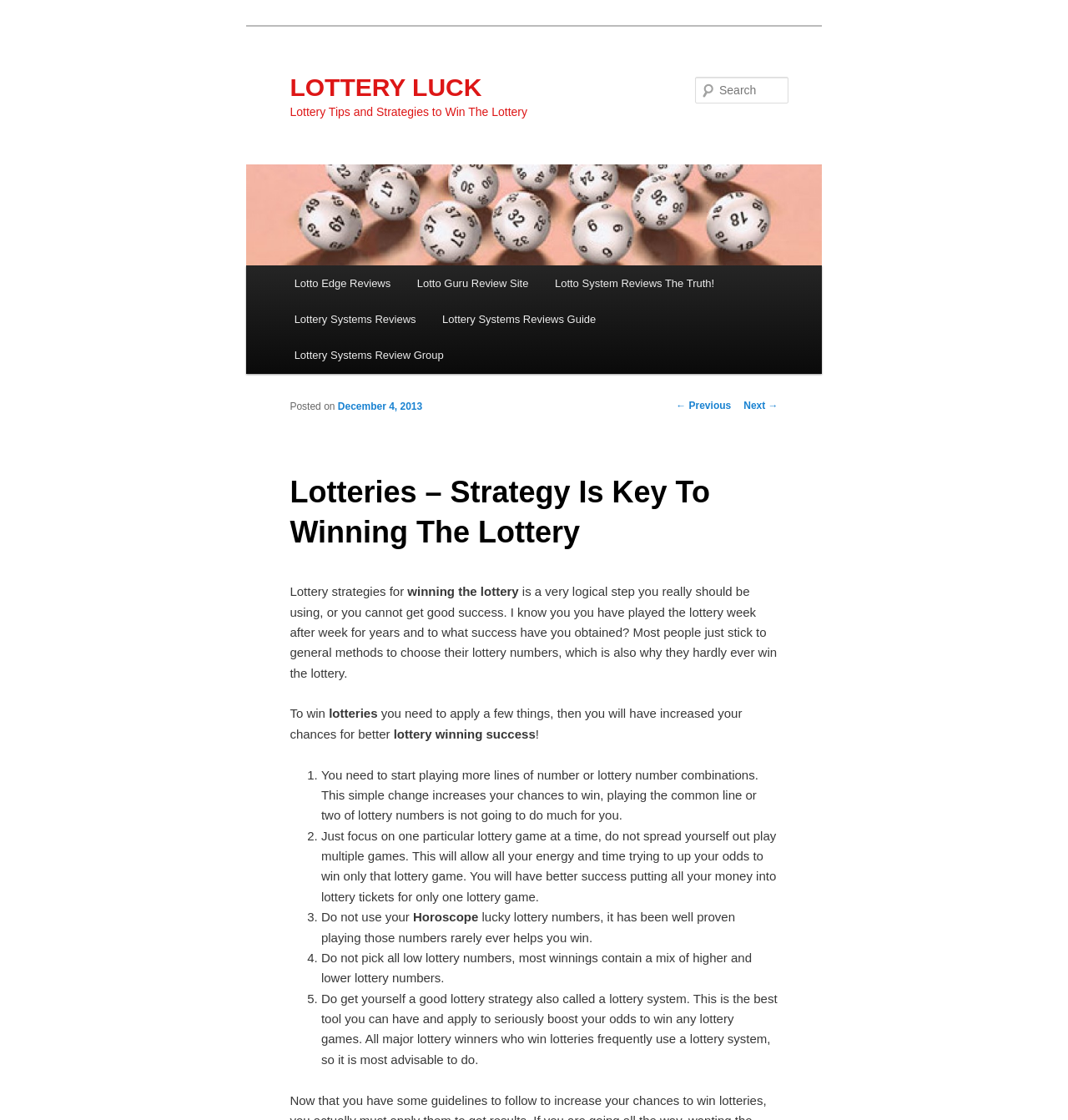Please determine the bounding box coordinates, formatted as (top-left x, top-left y, bottom-right x, bottom-right y), with all values as floating point numbers between 0 and 1. Identify the bounding box of the region described as: ← Previous

[0.633, 0.357, 0.685, 0.368]